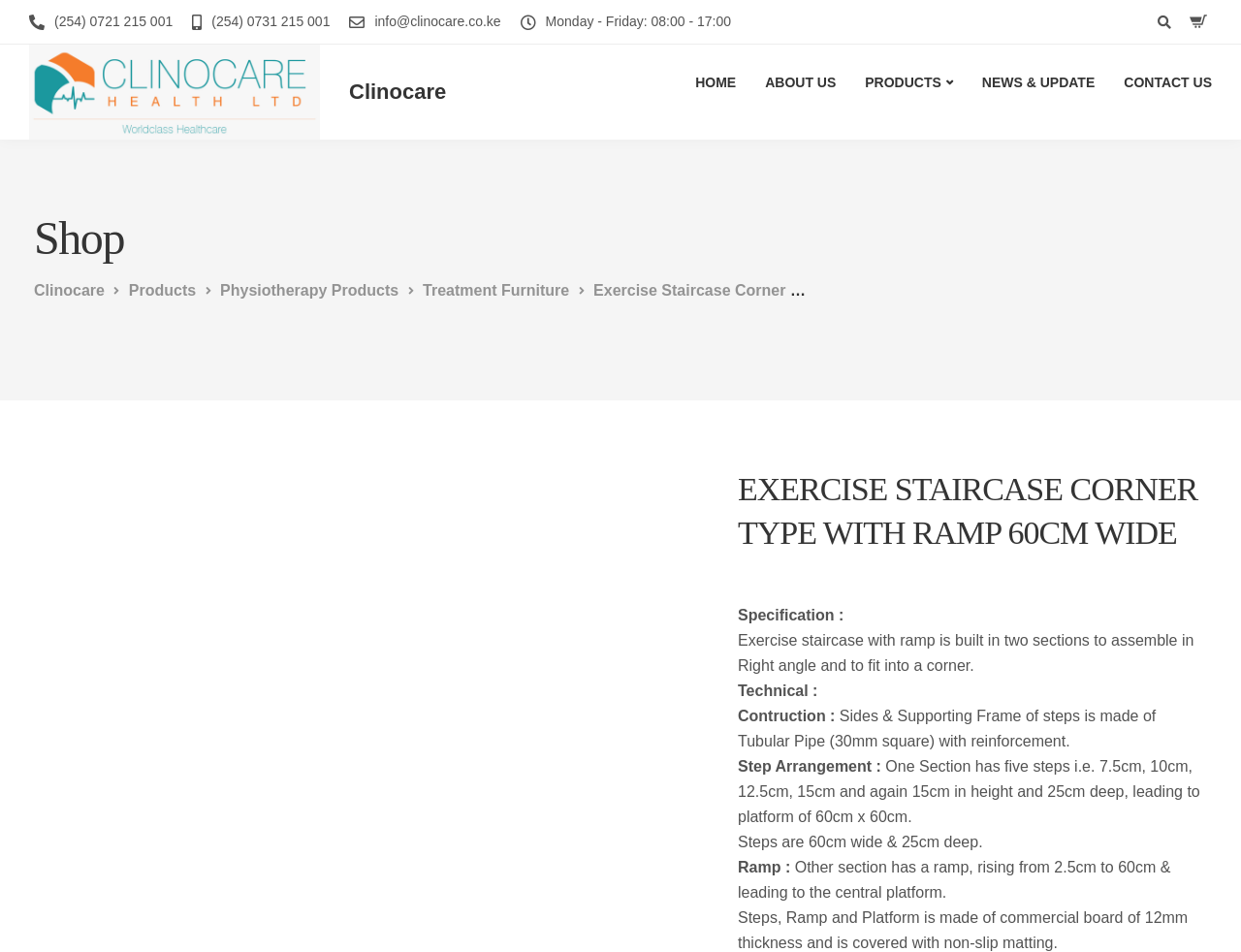Identify and provide the bounding box coordinates of the UI element described: "About". The coordinates should be formatted as [left, top, right, bottom], with each number being a float between 0 and 1.

None